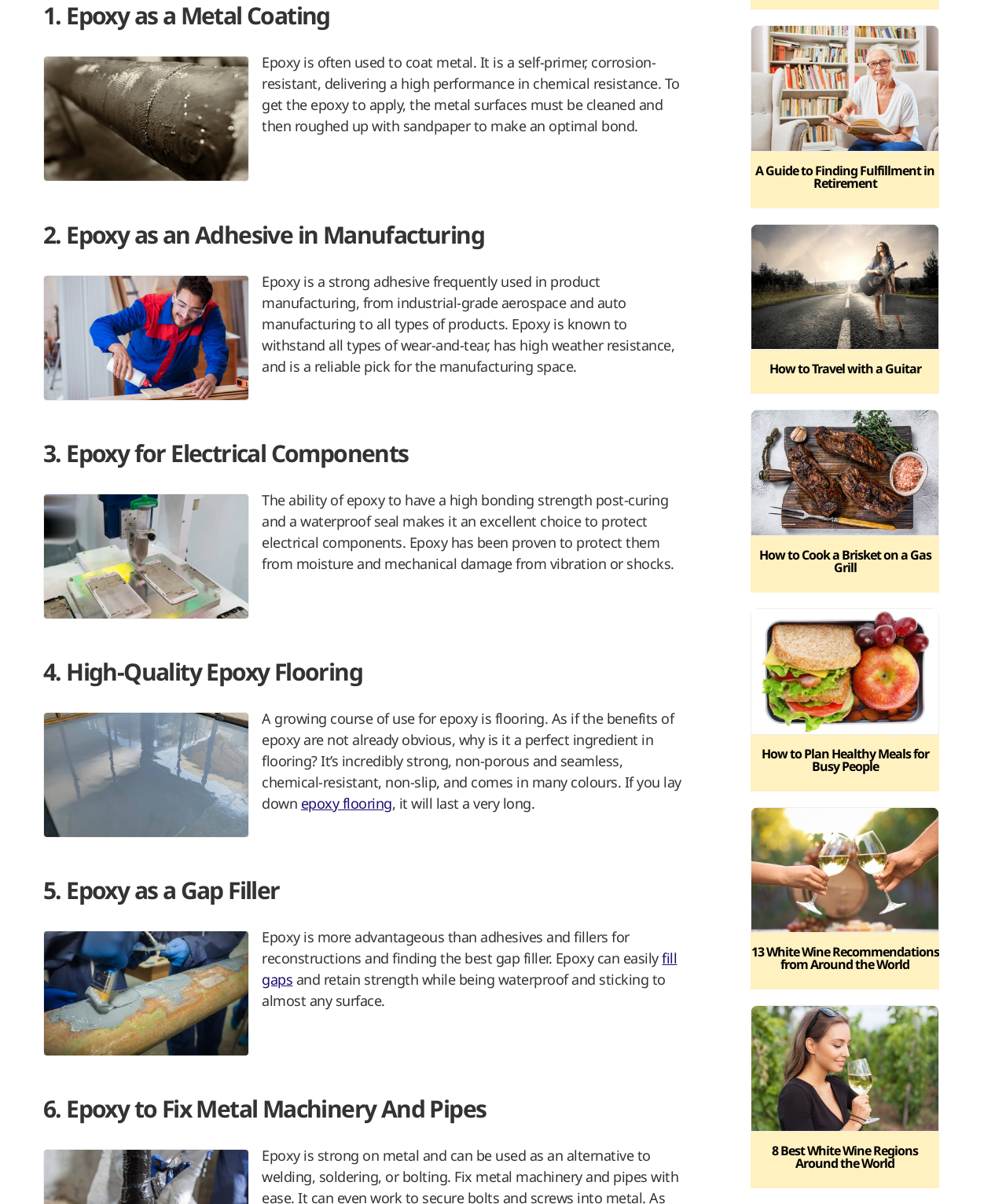Carefully examine the image and provide an in-depth answer to the question: What is epoxy used for in electrical components?

According to the webpage, epoxy is used to protect electrical components from moisture and mechanical damage from vibration or shocks, as stated in the third heading '3. Epoxy for Electrical Components' and its corresponding StaticText.